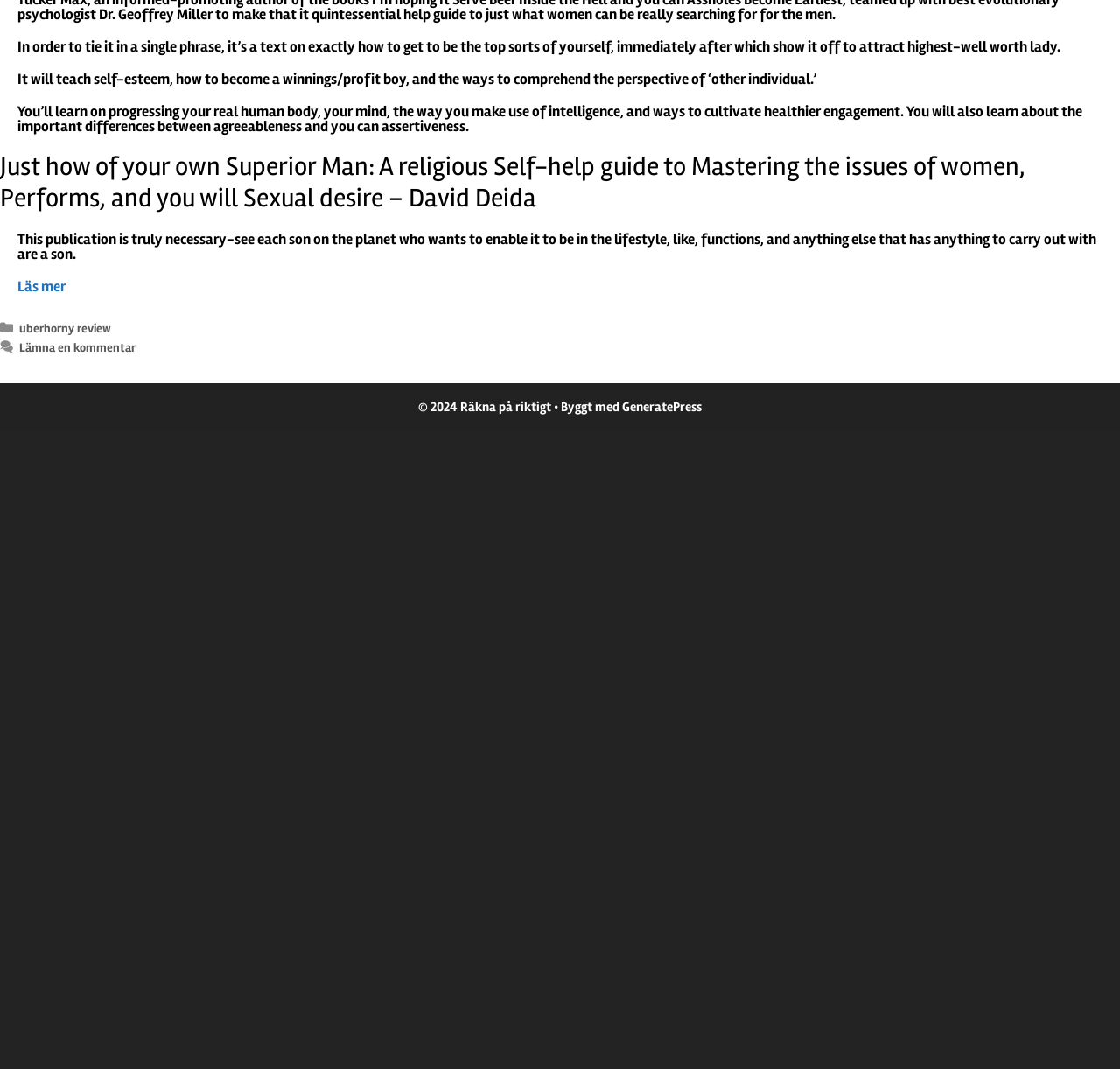Bounding box coordinates should be in the format (top-left x, top-left y, bottom-right x, bottom-right y) and all values should be floating point numbers between 0 and 1. Determine the bounding box coordinate for the UI element described as: Läs mer

[0.016, 0.26, 0.059, 0.277]